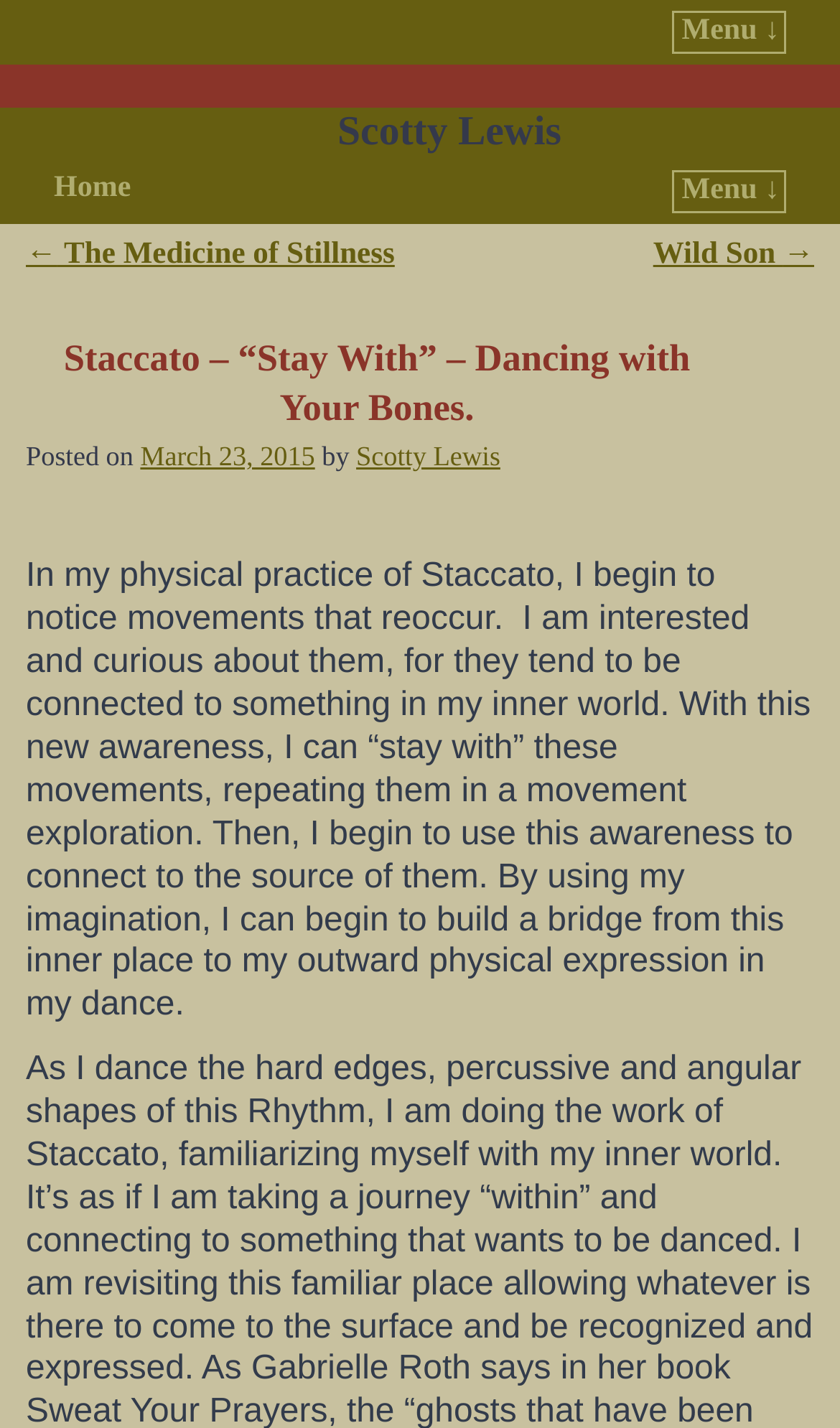Could you highlight the region that needs to be clicked to execute the instruction: "Click on the 'Menu ↓' link"?

[0.812, 0.003, 0.928, 0.033]